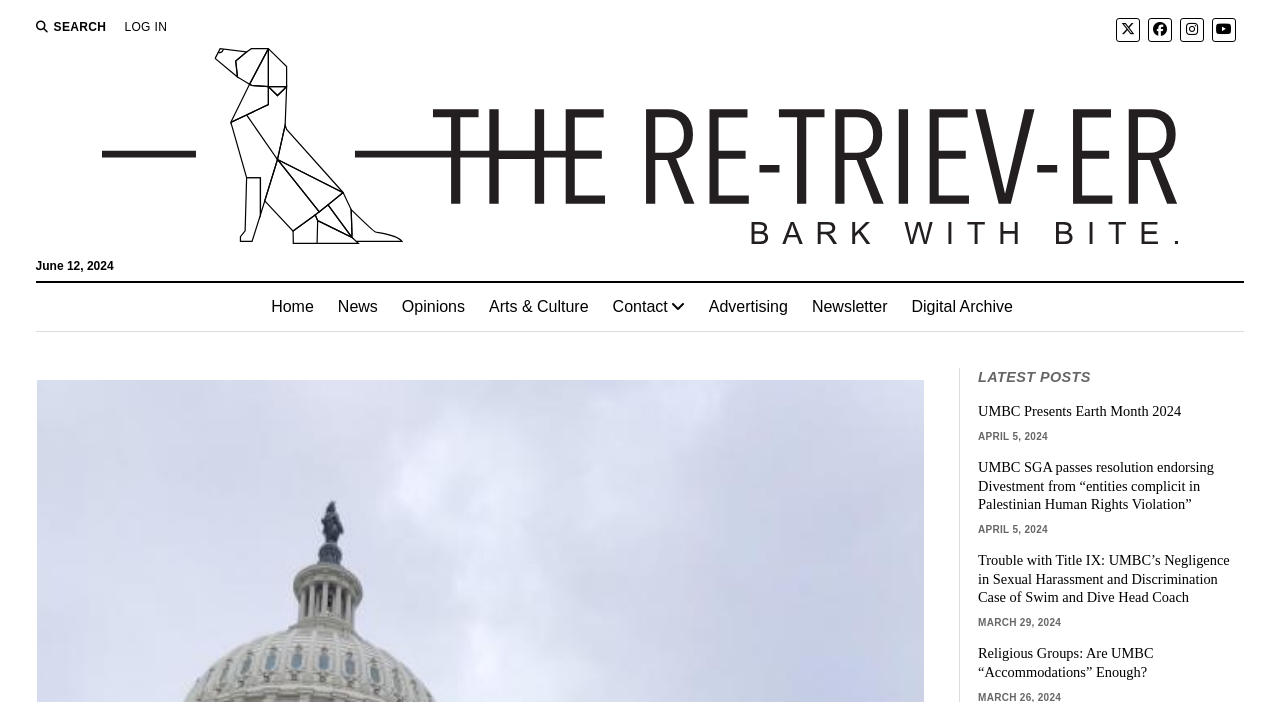Can you show the bounding box coordinates of the region to click on to complete the task described in the instruction: "search on the website"?

[0.028, 0.026, 0.083, 0.051]